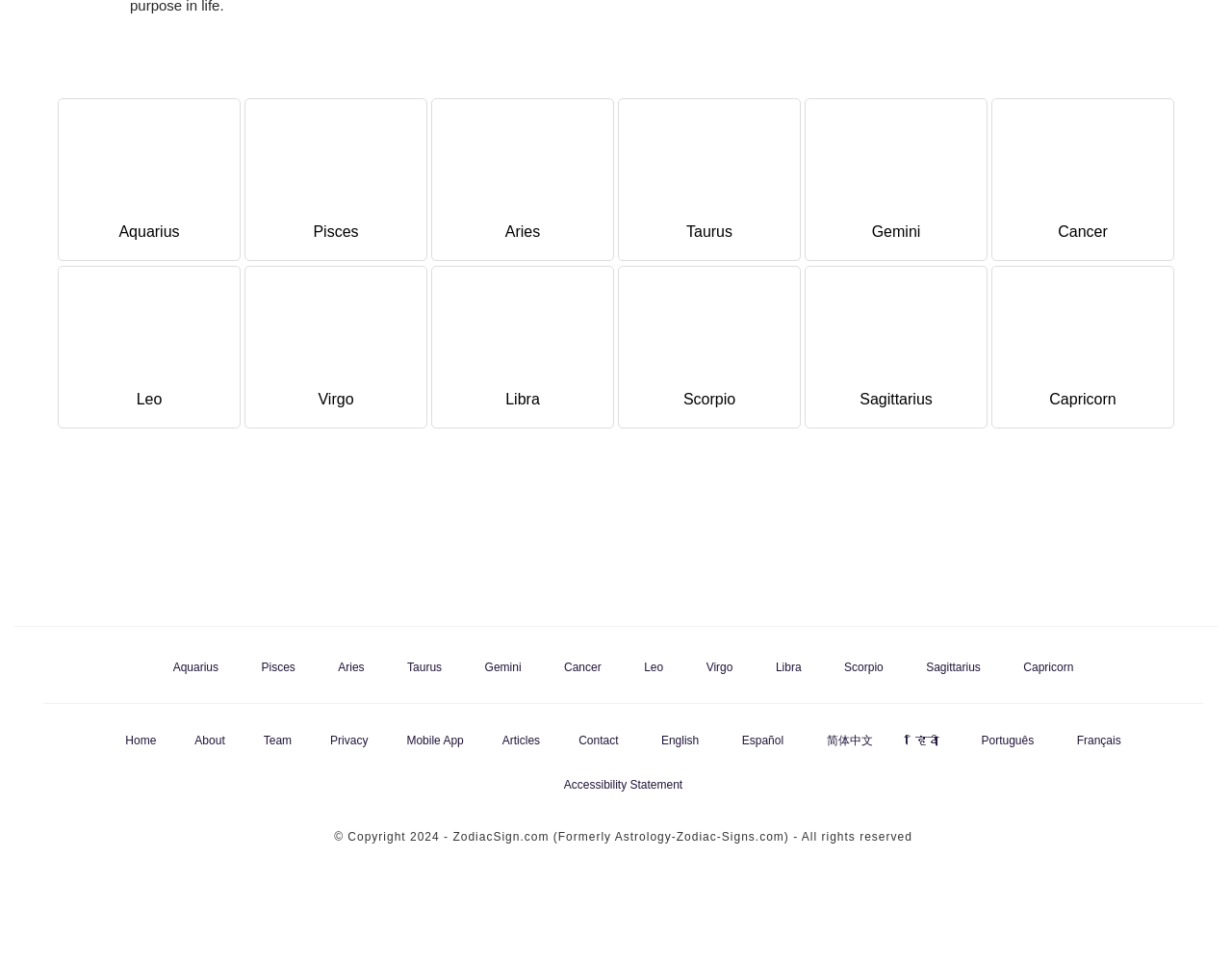Find the bounding box coordinates of the element to click in order to complete the given instruction: "Click on Aquarius Sign."

[0.045, 0.102, 0.197, 0.276]